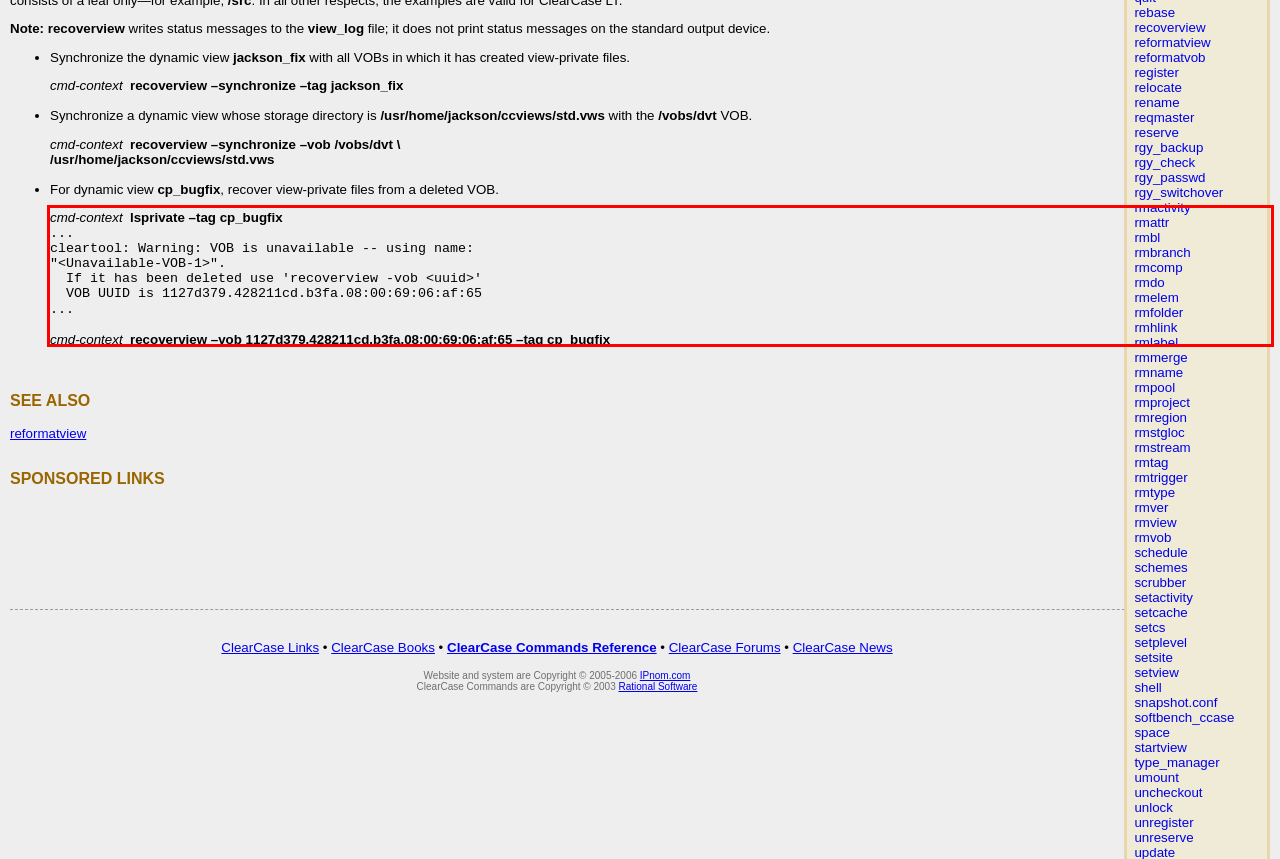Please perform OCR on the UI element surrounded by the red bounding box in the given webpage screenshot and extract its text content.

cmd-context lsprivate –tag cp_bugfix ... cleartool: Warning: VOB is unavailable -- using name: "<Unavailable-VOB-1>". If it has been deleted use 'recoverview -vob <uuid>' VOB UUID is 1127d379.428211cd.b3fa.08:00:69:06:af:65 ... cmd-context recoverview –vob 1127d379.428211cd.b3fa.08:00:69:06:af:65 –tag cp_bugfix